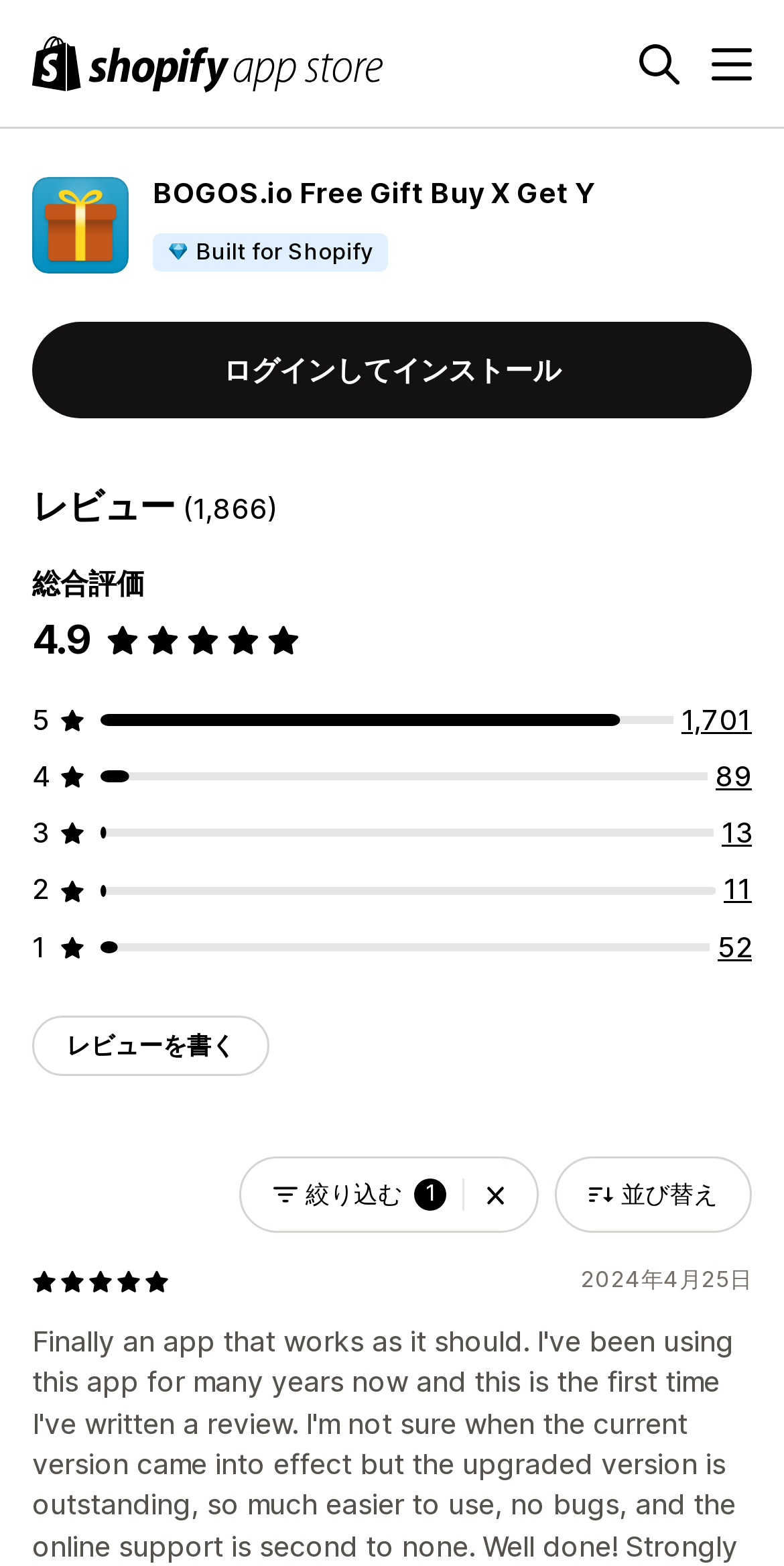Please specify the bounding box coordinates of the area that should be clicked to accomplish the following instruction: "Search". The coordinates should consist of four float numbers between 0 and 1, i.e., [left, top, right, bottom].

[0.815, 0.028, 0.867, 0.053]